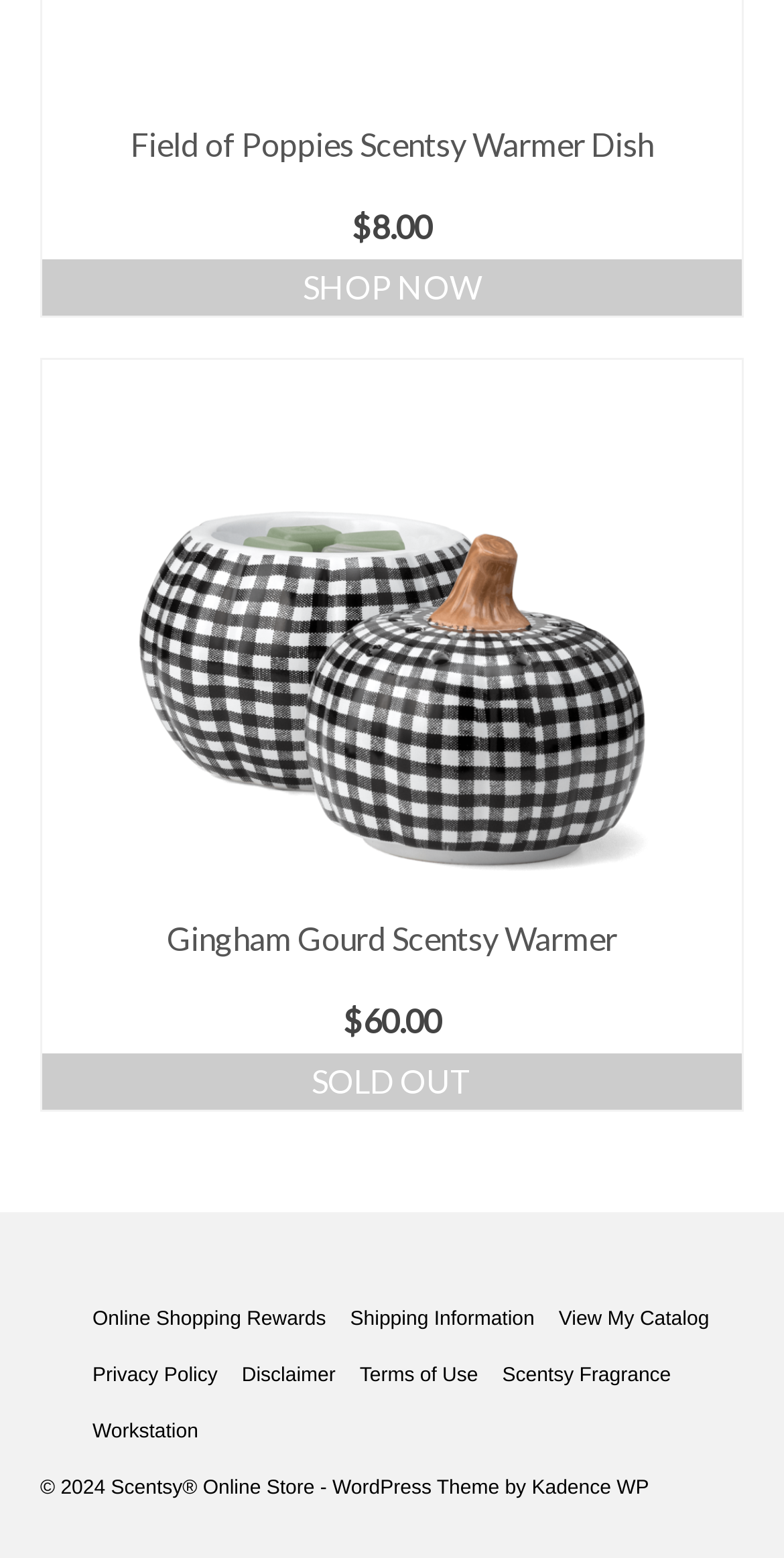Please study the image and answer the question comprehensively:
What is the status of the 'Gingham Gourd Scentsy Warmer' product?

I found the status of the 'Gingham Gourd Scentsy Warmer' product by looking at the link element below the product image. The link text is 'SOLD OUT', indicating that the product is no longer available.